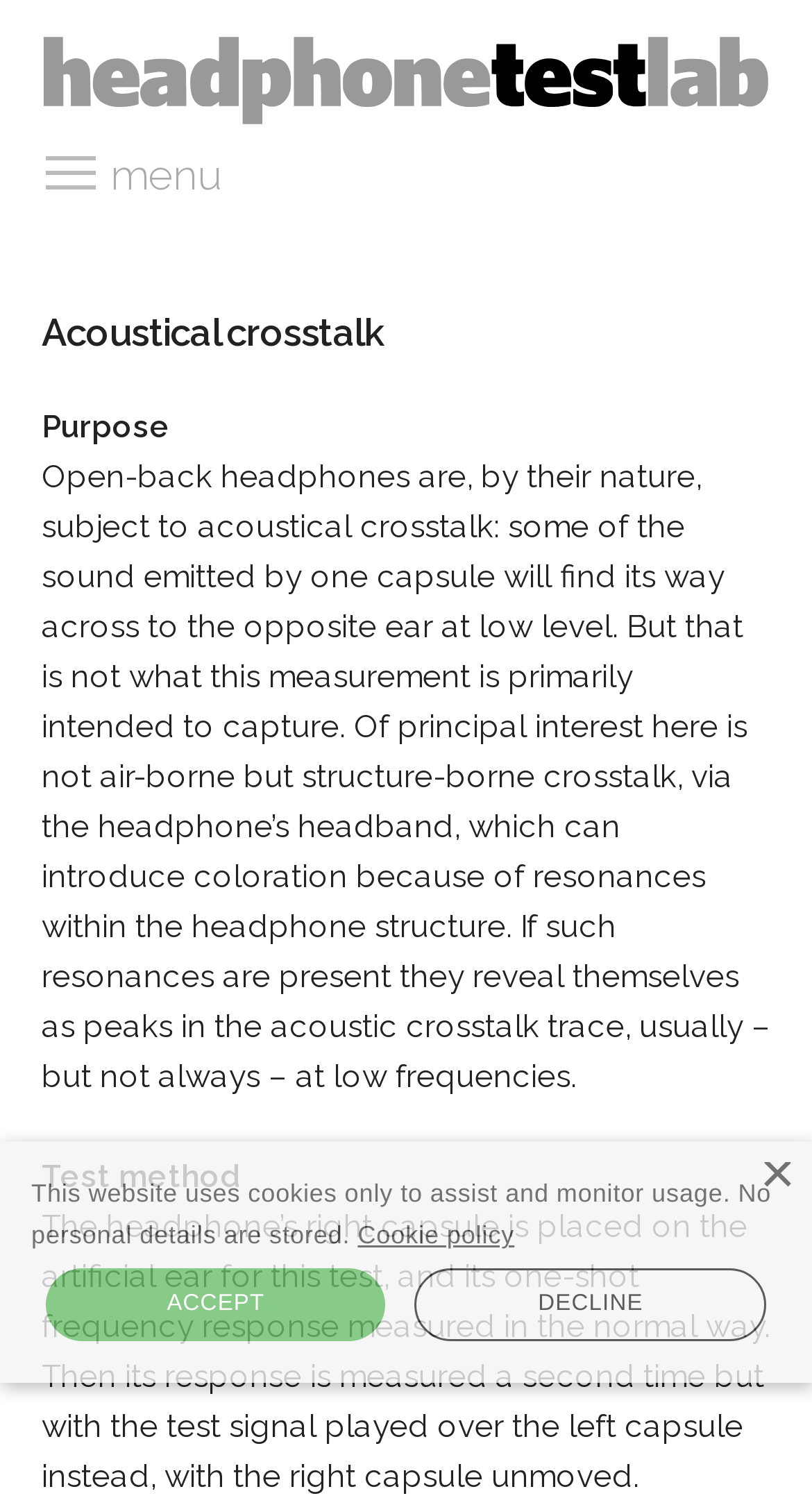Based on the image, please respond to the question with as much detail as possible:
What is the function of the checkbox?

The checkbox is present on the webpage, but its specific function is not explicitly stated. It may be related to the test method or purpose, but without more information, its exact function cannot be determined.